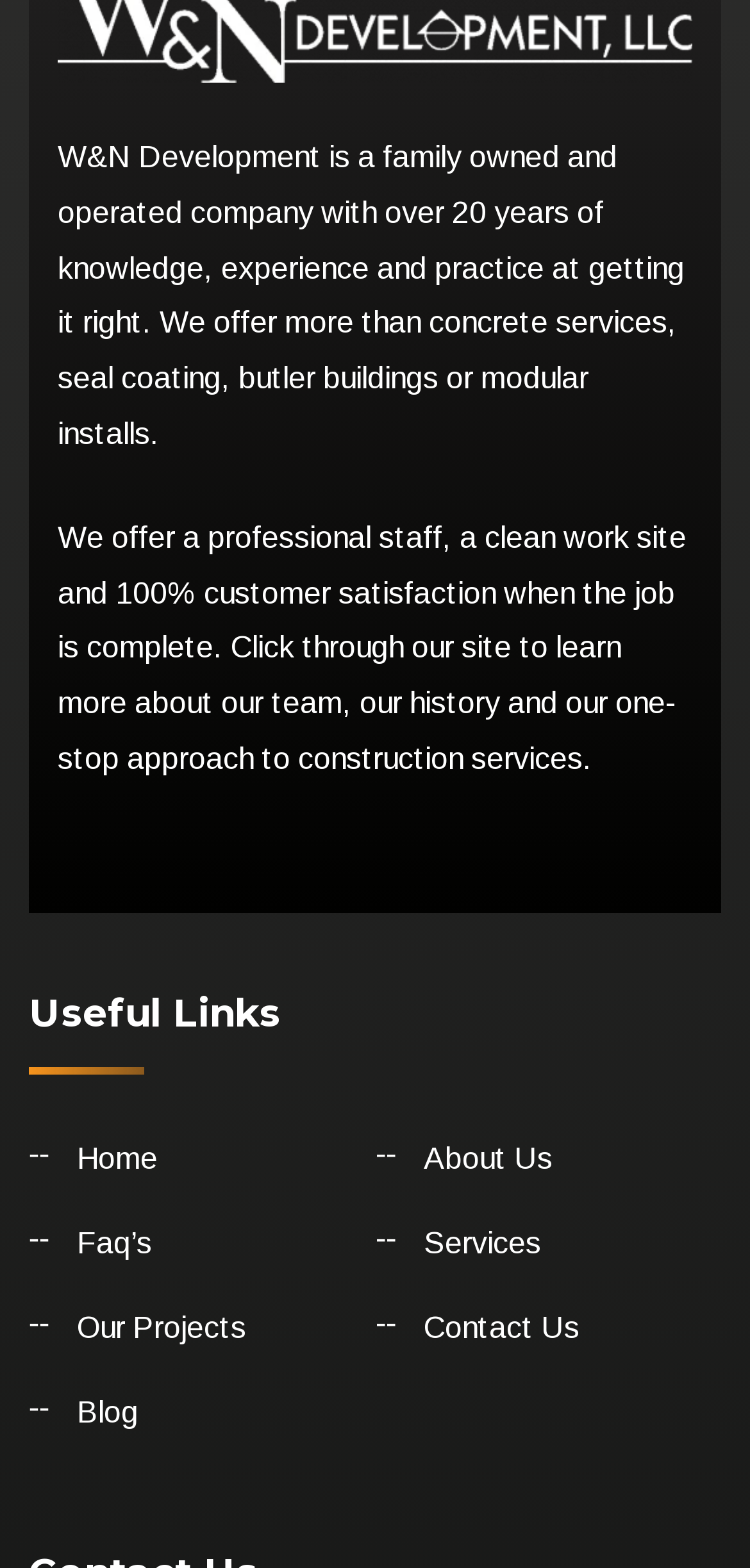What is the theme of the 'Blog' section?
Using the visual information, respond with a single word or phrase.

construction